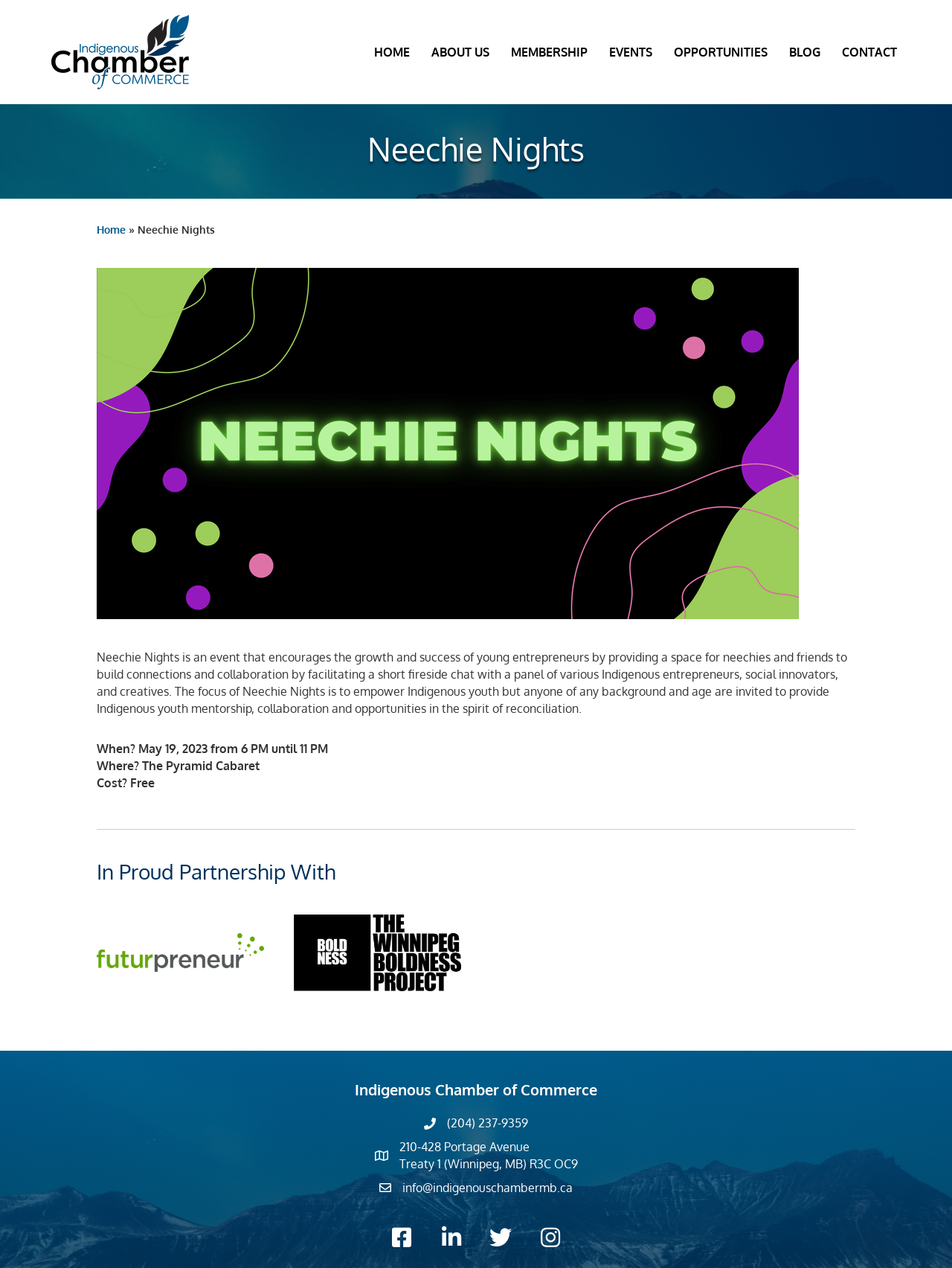Give a concise answer of one word or phrase to the question: 
What is the location of the event?

The Pyramid Cabaret